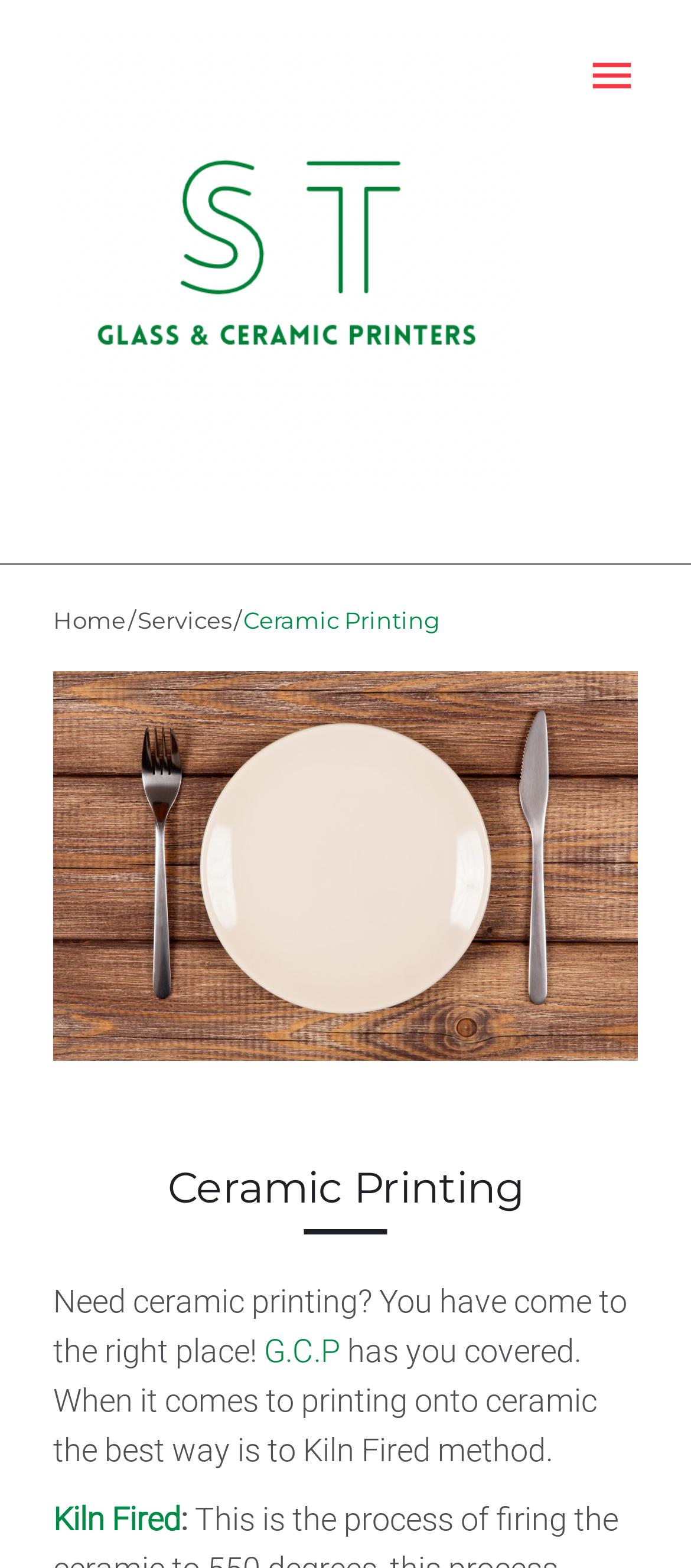How many navigation links are there?
Please ensure your answer is as detailed and informative as possible.

There are three navigation links: 'Home', 'Services', and 'Glass and Ceramic Printers' which can be found at the top of the webpage.